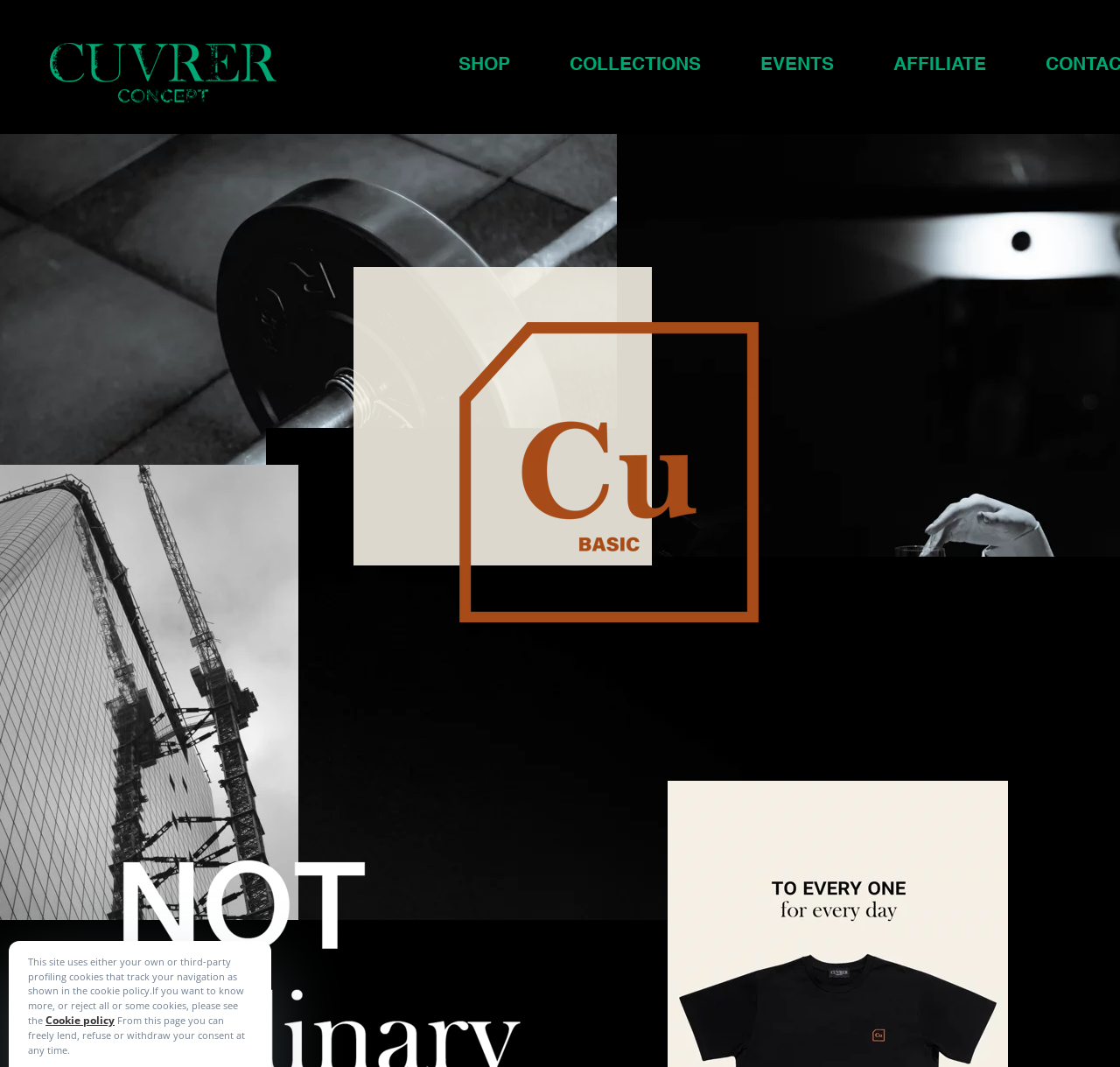What is the atmosphere of the COLLECTIONS section? Look at the image and give a one-word or short phrase answer.

ATMOSFERA